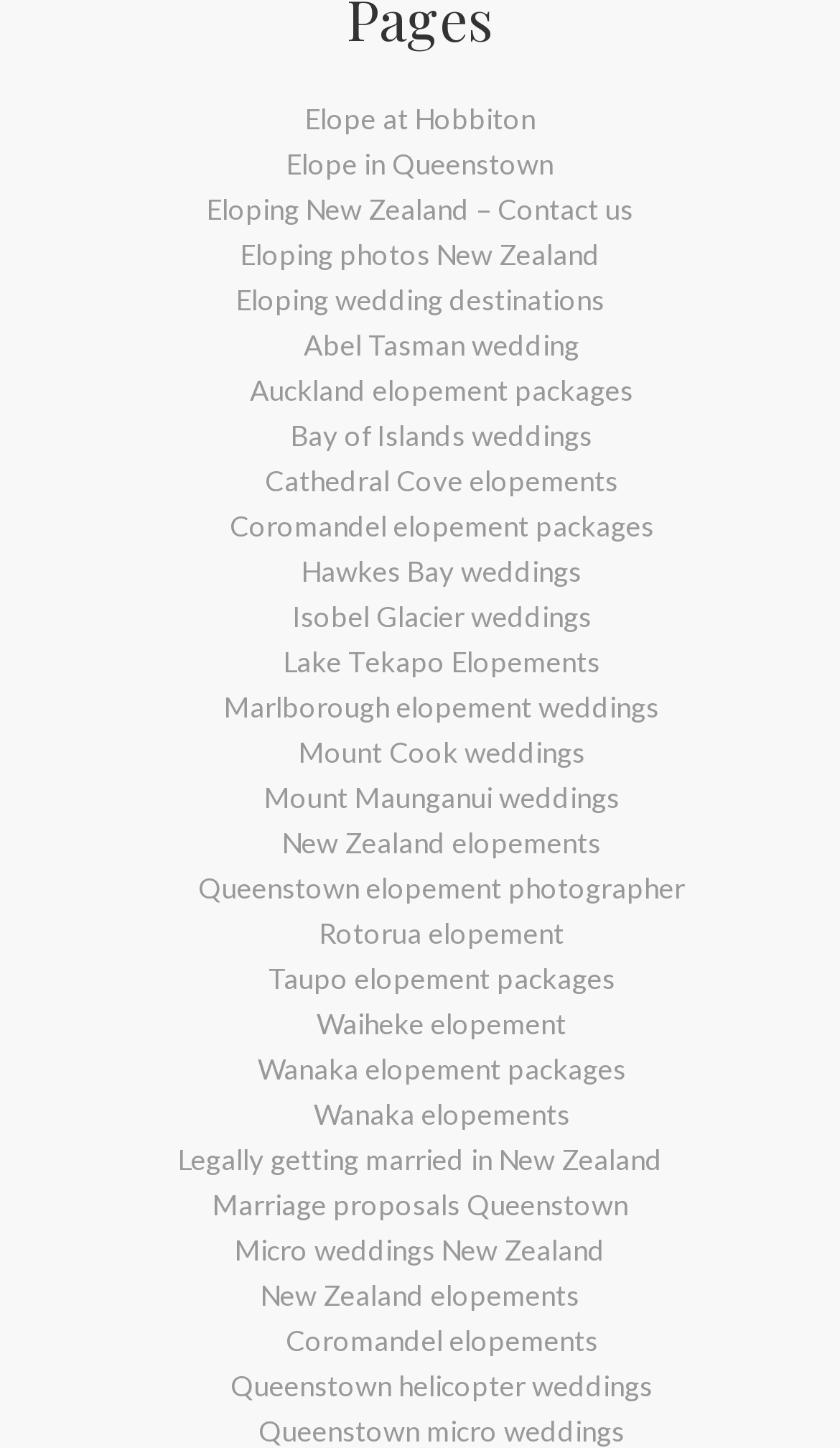Please determine the bounding box coordinates, formatted as (top-left x, top-left y, bottom-right x, bottom-right y), with all values as floating point numbers between 0 and 1. Identify the bounding box of the region described as: Wanaka elopements

[0.115, 0.754, 0.885, 0.785]